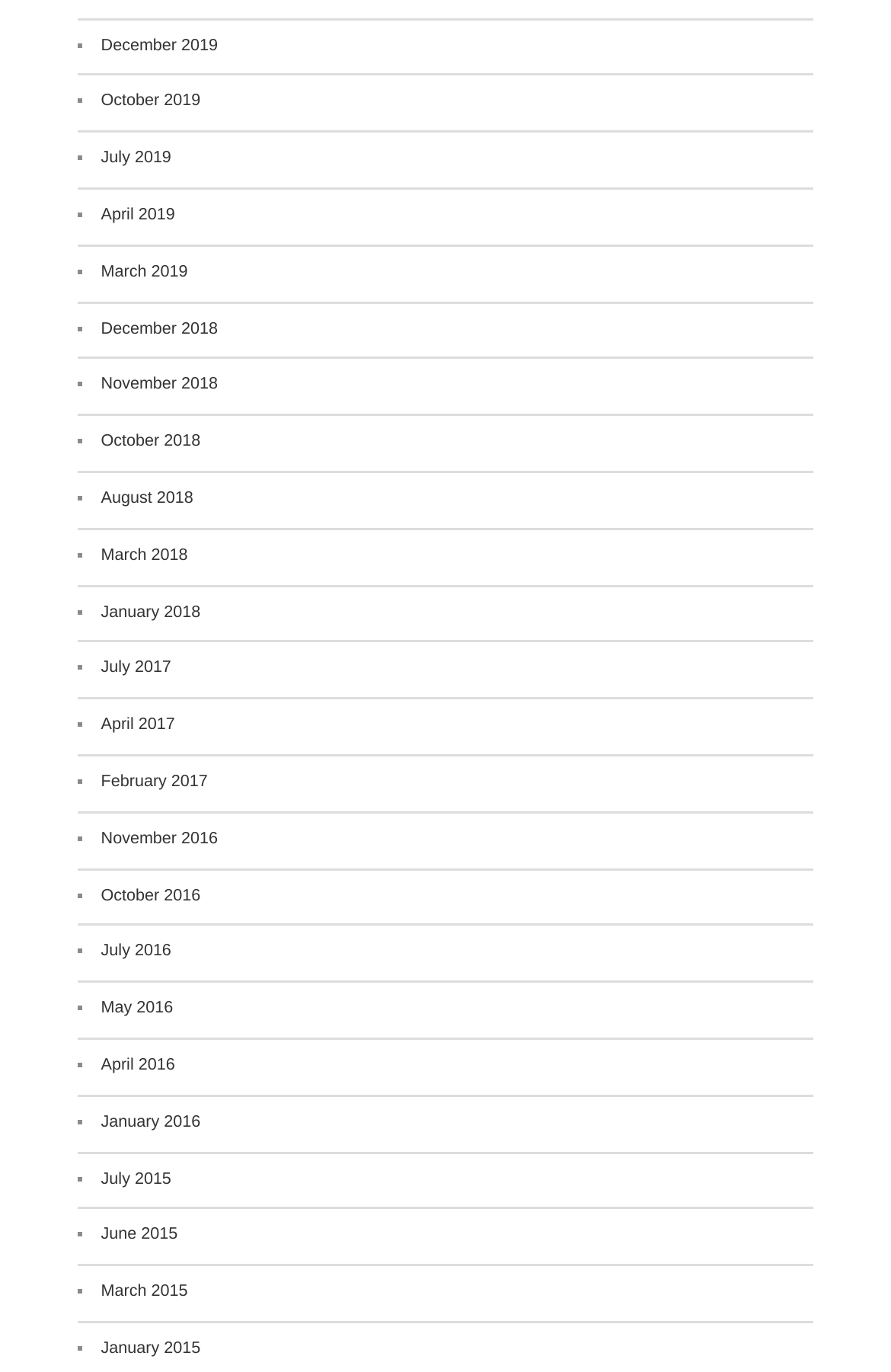From the webpage screenshot, predict the bounding box of the UI element that matches this description: "March 2019".

[0.113, 0.19, 0.211, 0.205]